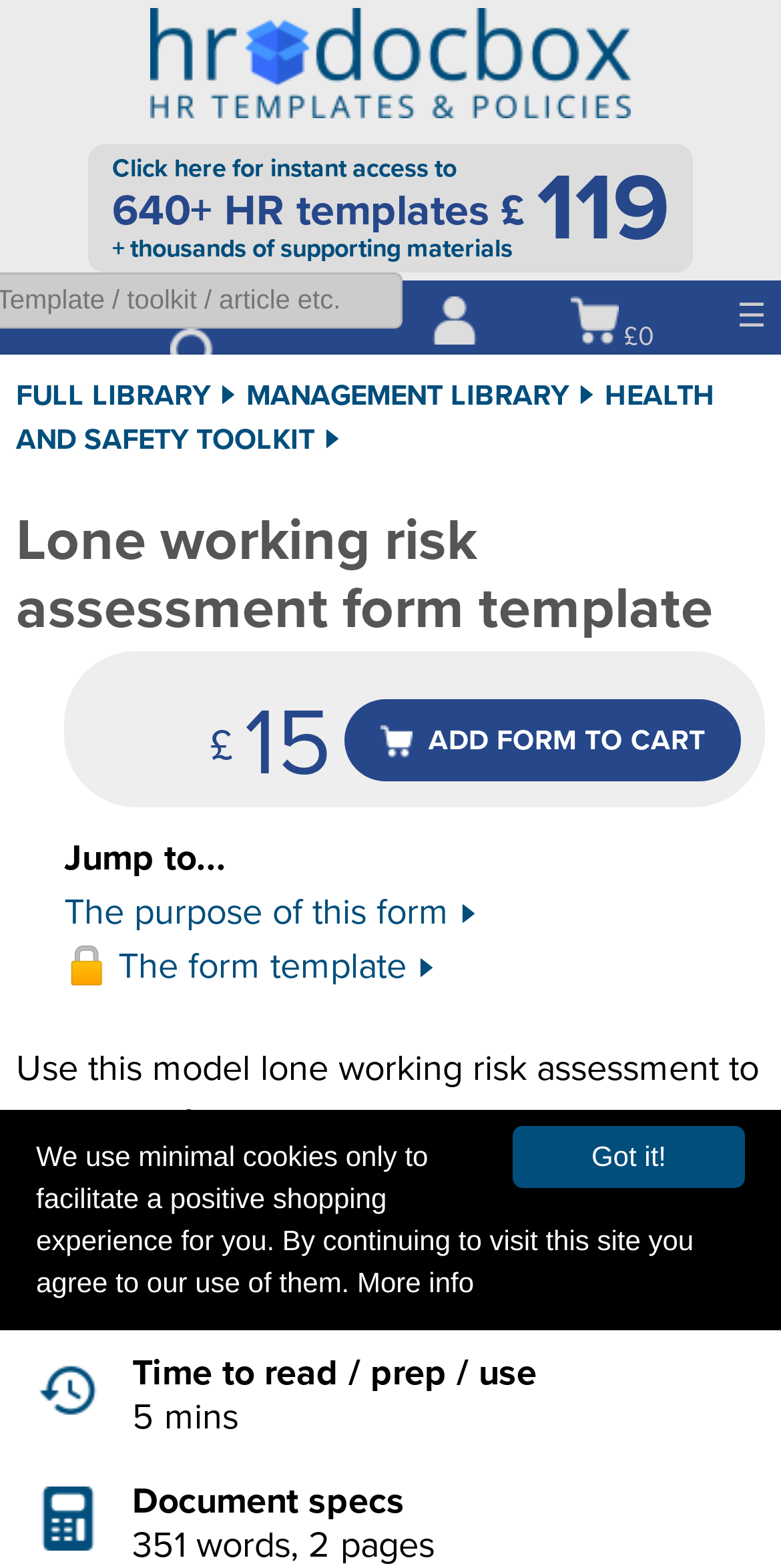What is the purpose of the 'Search' button?
Look at the screenshot and respond with one word or a short phrase.

To search